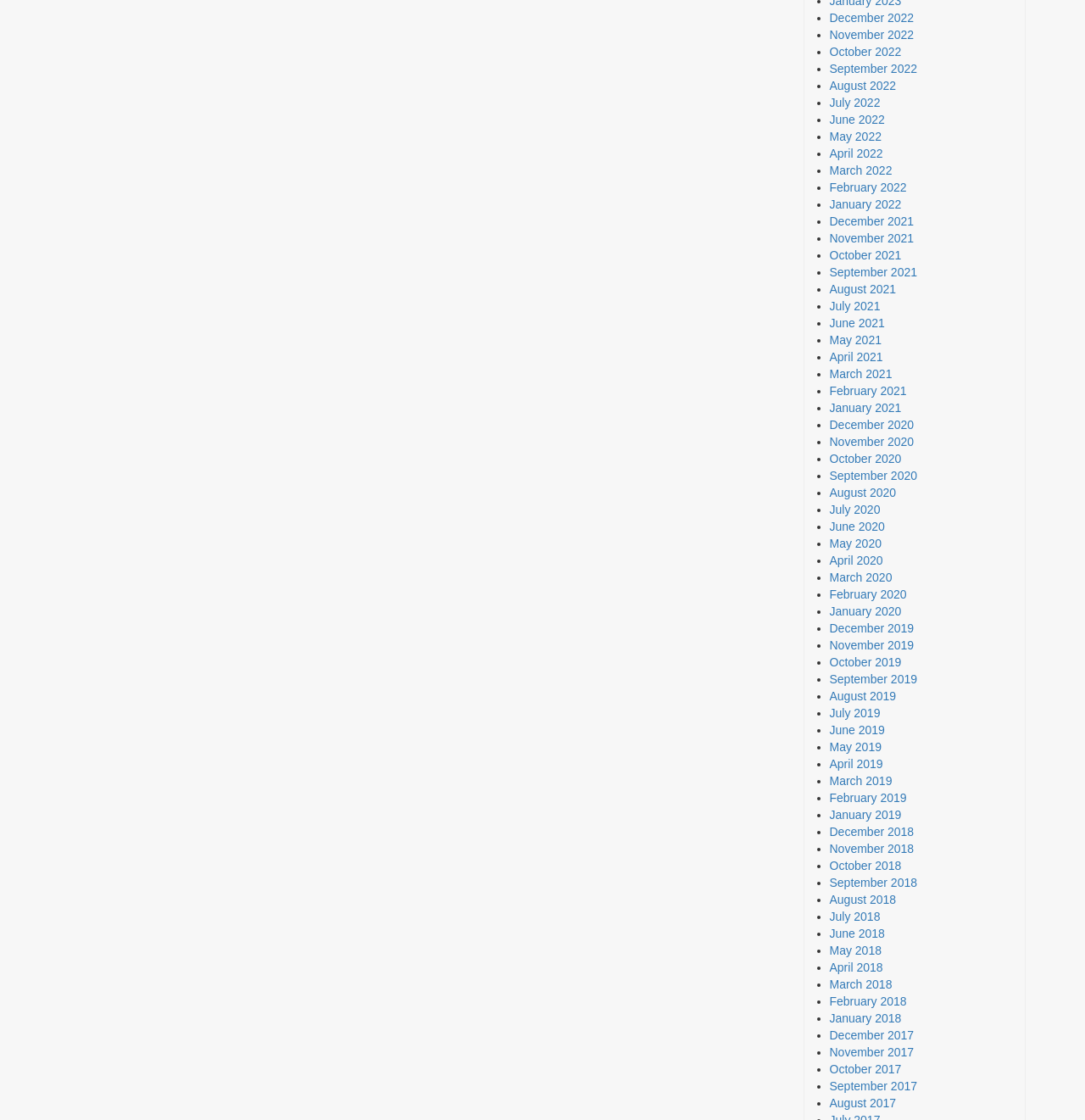Examine the image carefully and respond to the question with a detailed answer: 
Is there a link for every month from 2019 to 2022?

I checked the list of links on the webpage and found that there is a link for every month from 2019 to 2022, with no gaps or missing months.